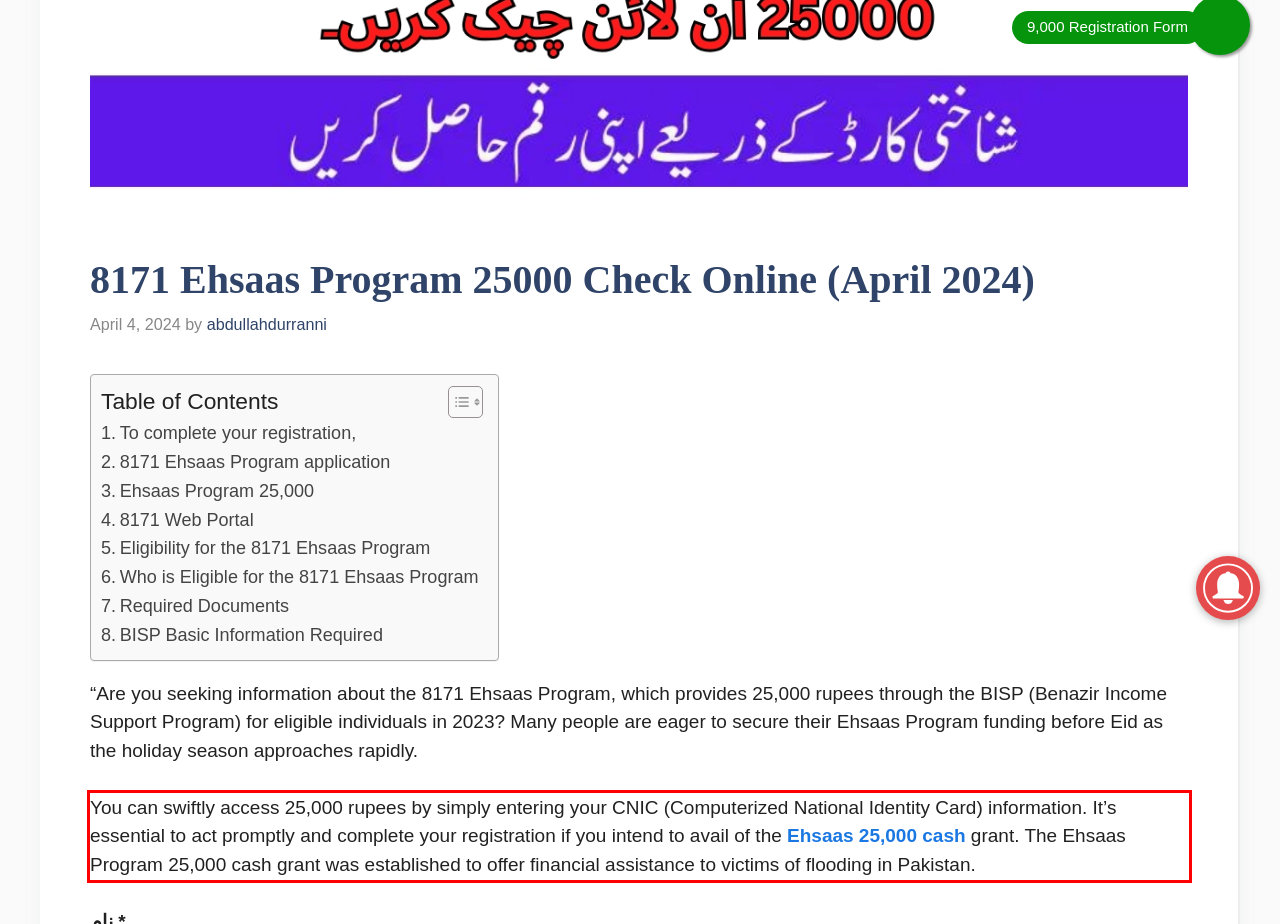Review the webpage screenshot provided, and perform OCR to extract the text from the red bounding box.

You can swiftly access 25,000 rupees by simply entering your CNIC (Computerized National Identity Card) information. It’s essential to act promptly and complete your registration if you intend to avail of the Ehsaas 25,000 cash grant. The Ehsaas Program 25,000 cash grant was established to offer financial assistance to victims of flooding in Pakistan.